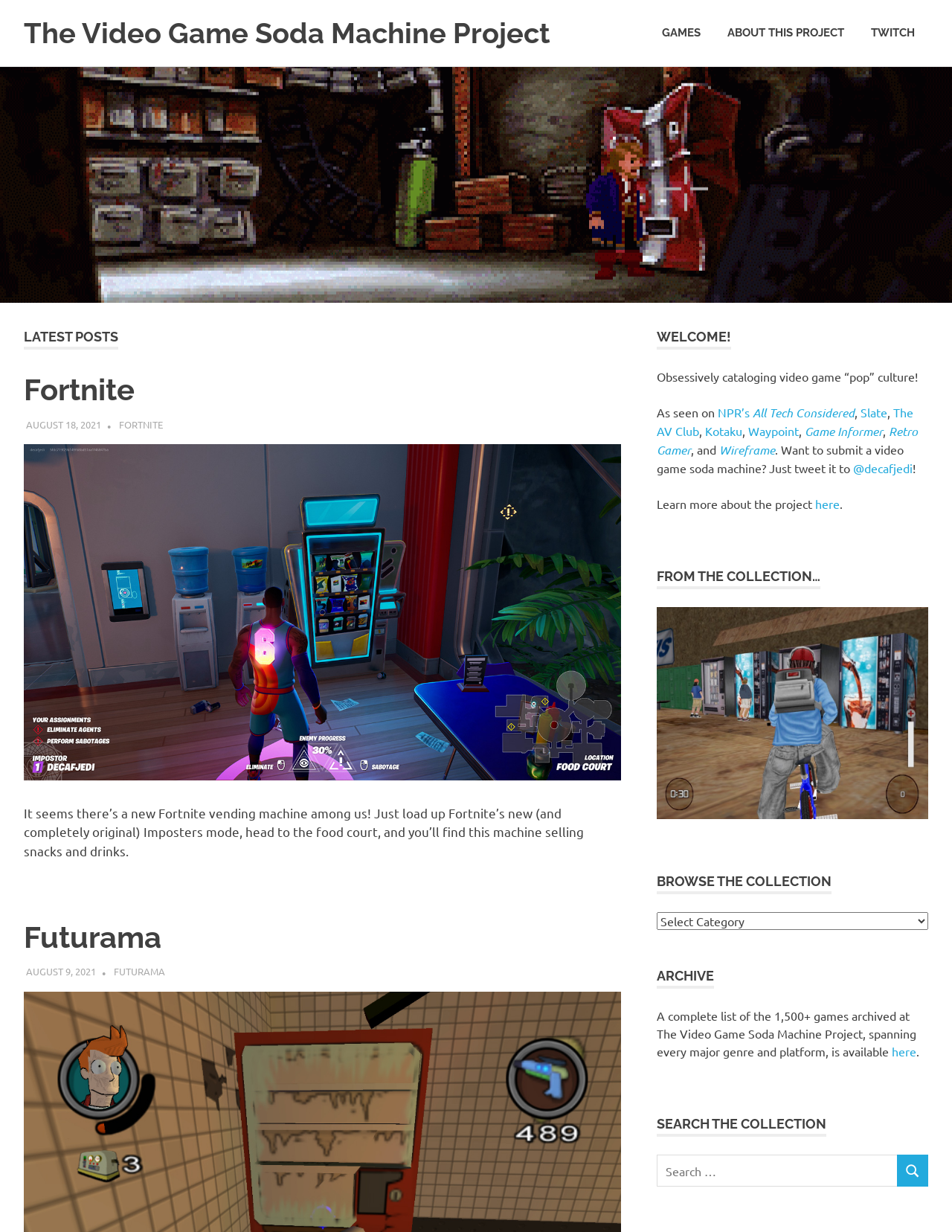Please find the bounding box coordinates for the clickable element needed to perform this instruction: "Click on the 'GAMES' link".

[0.681, 0.009, 0.75, 0.045]